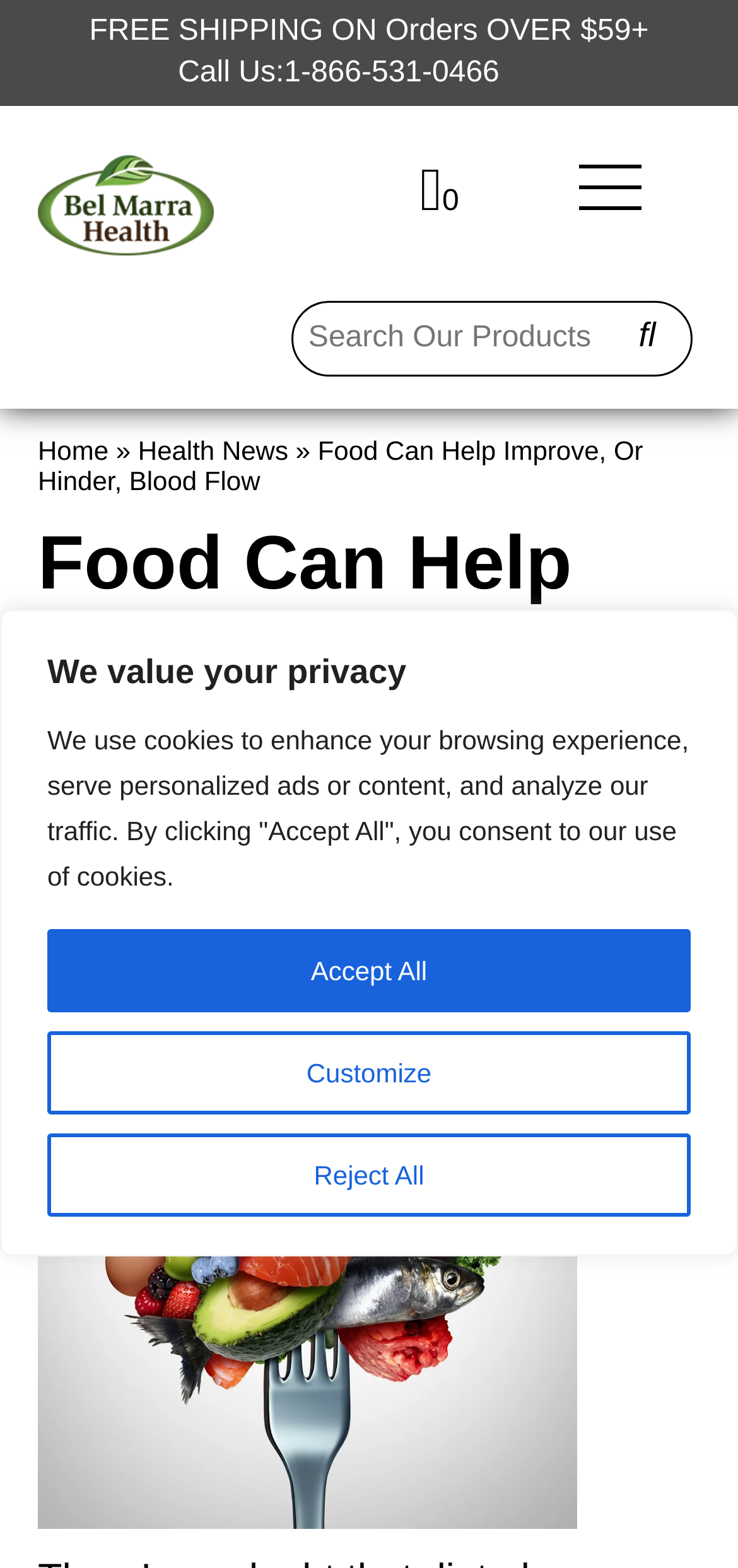Can you determine the bounding box coordinates of the area that needs to be clicked to fulfill the following instruction: "Search for information"?

[0.051, 0.187, 0.949, 0.241]